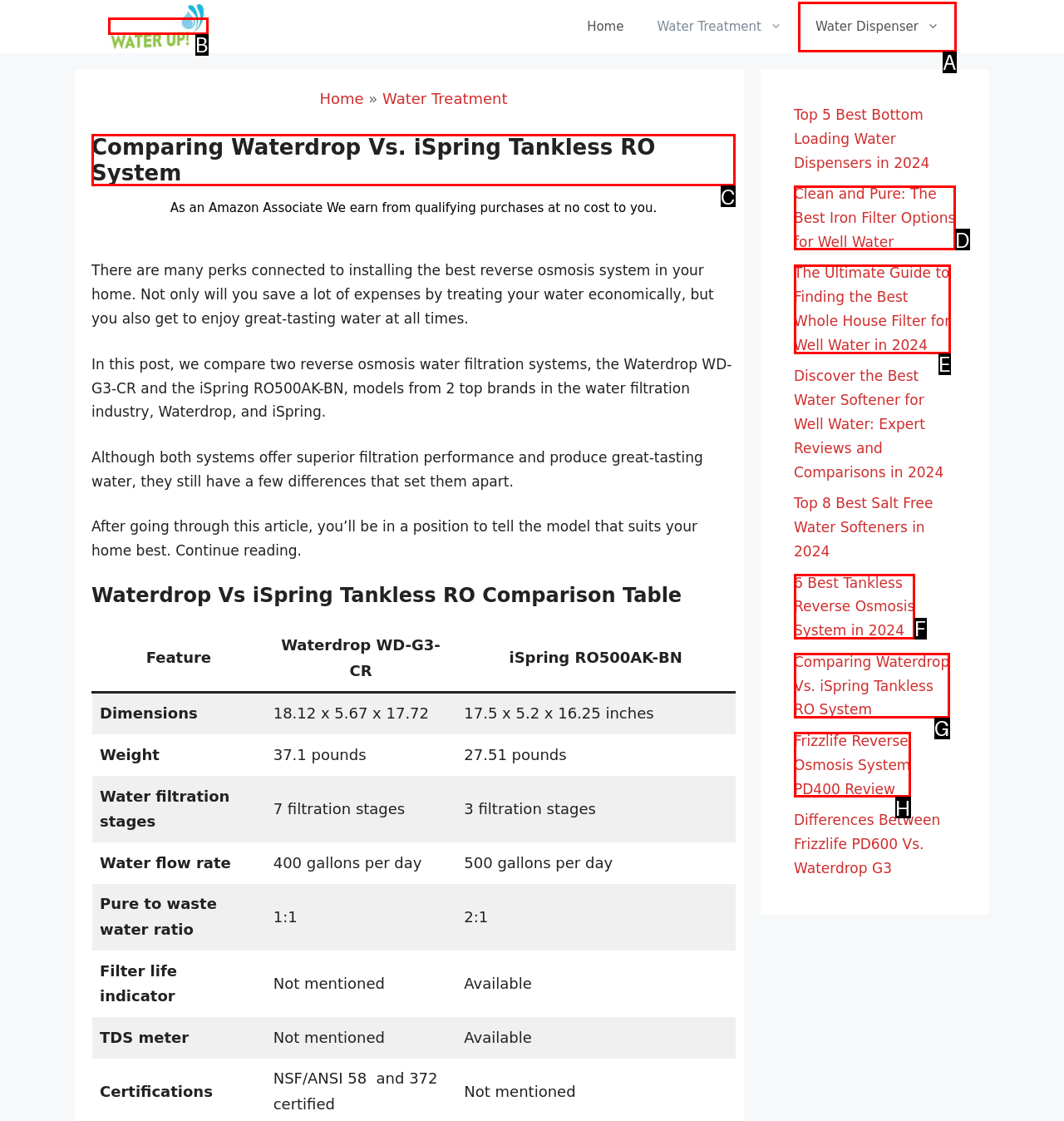Tell me which one HTML element I should click to complete the following task: Read the article about comparing Waterdrop Vs. iSpring Tankless RO System
Answer with the option's letter from the given choices directly.

C